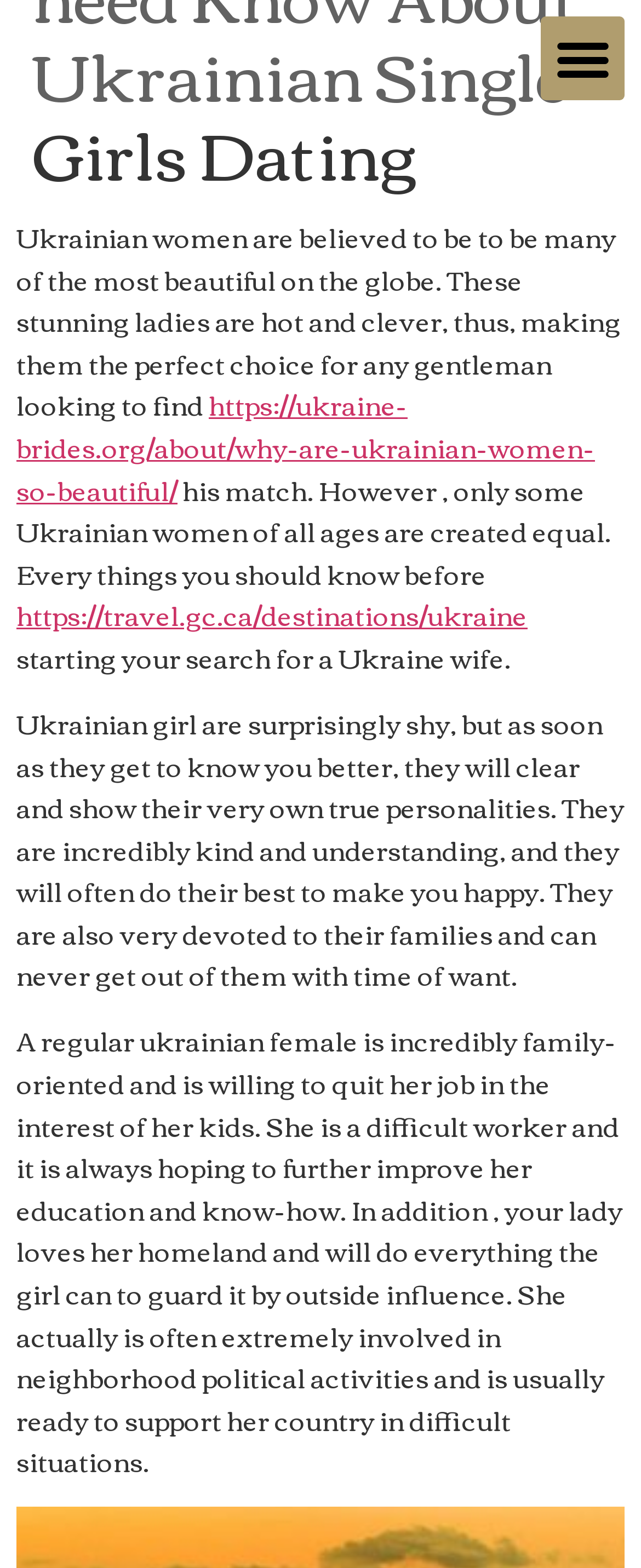Find the bounding box coordinates for the HTML element described in this sentence: "Menu". Provide the coordinates as four float numbers between 0 and 1, in the format [left, top, right, bottom].

[0.844, 0.01, 0.974, 0.064]